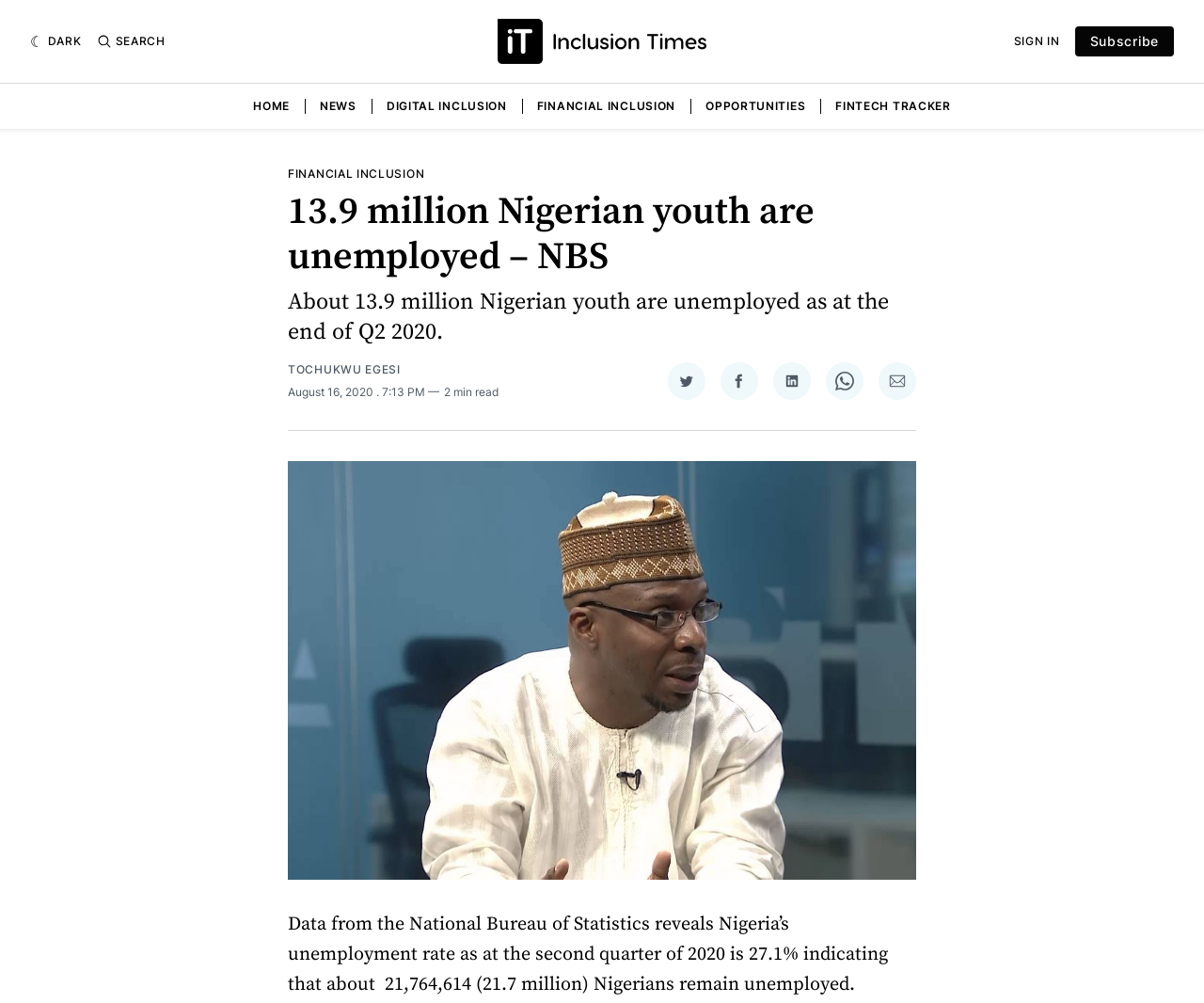When was the article published?
Look at the image and respond with a one-word or short-phrase answer.

August 16, 2020